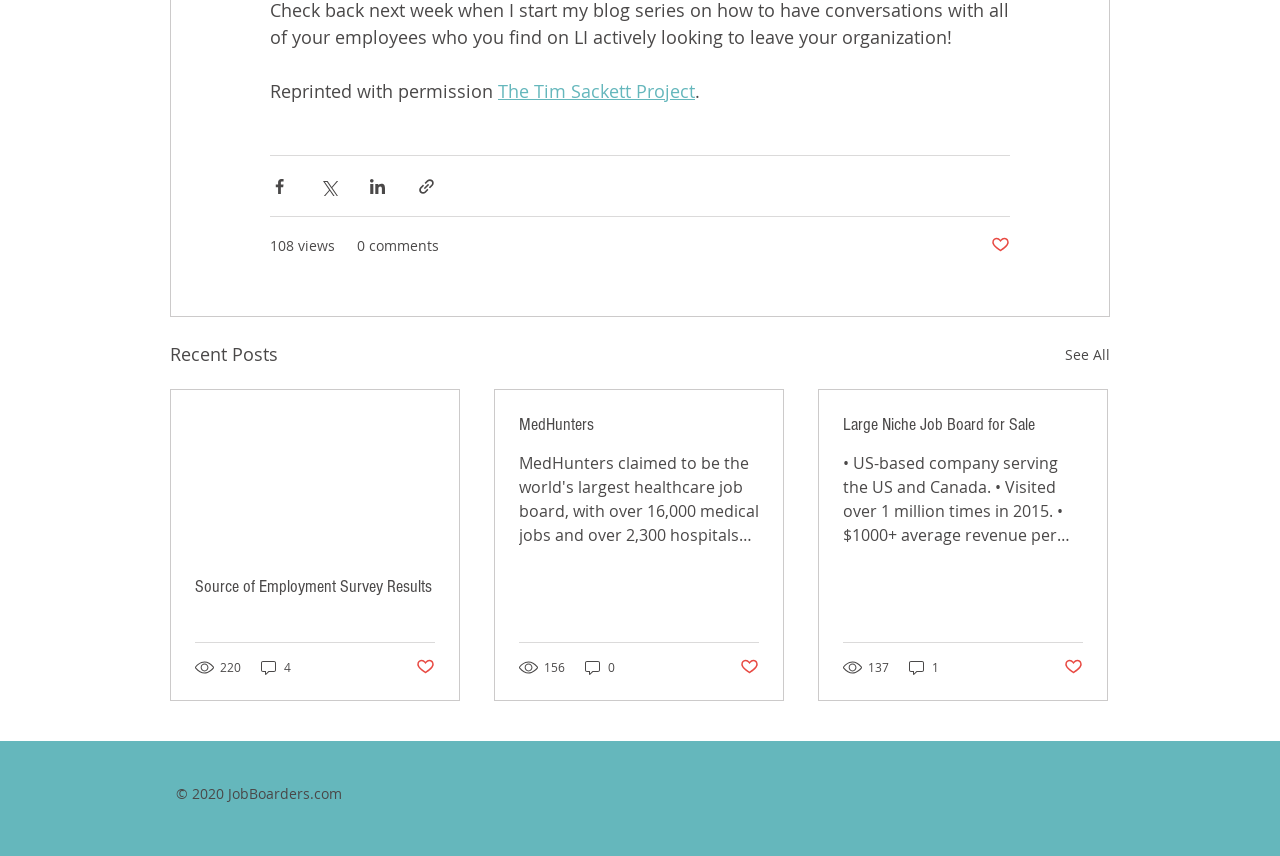Locate the bounding box coordinates of the item that should be clicked to fulfill the instruction: "Like the post".

[0.774, 0.275, 0.789, 0.299]